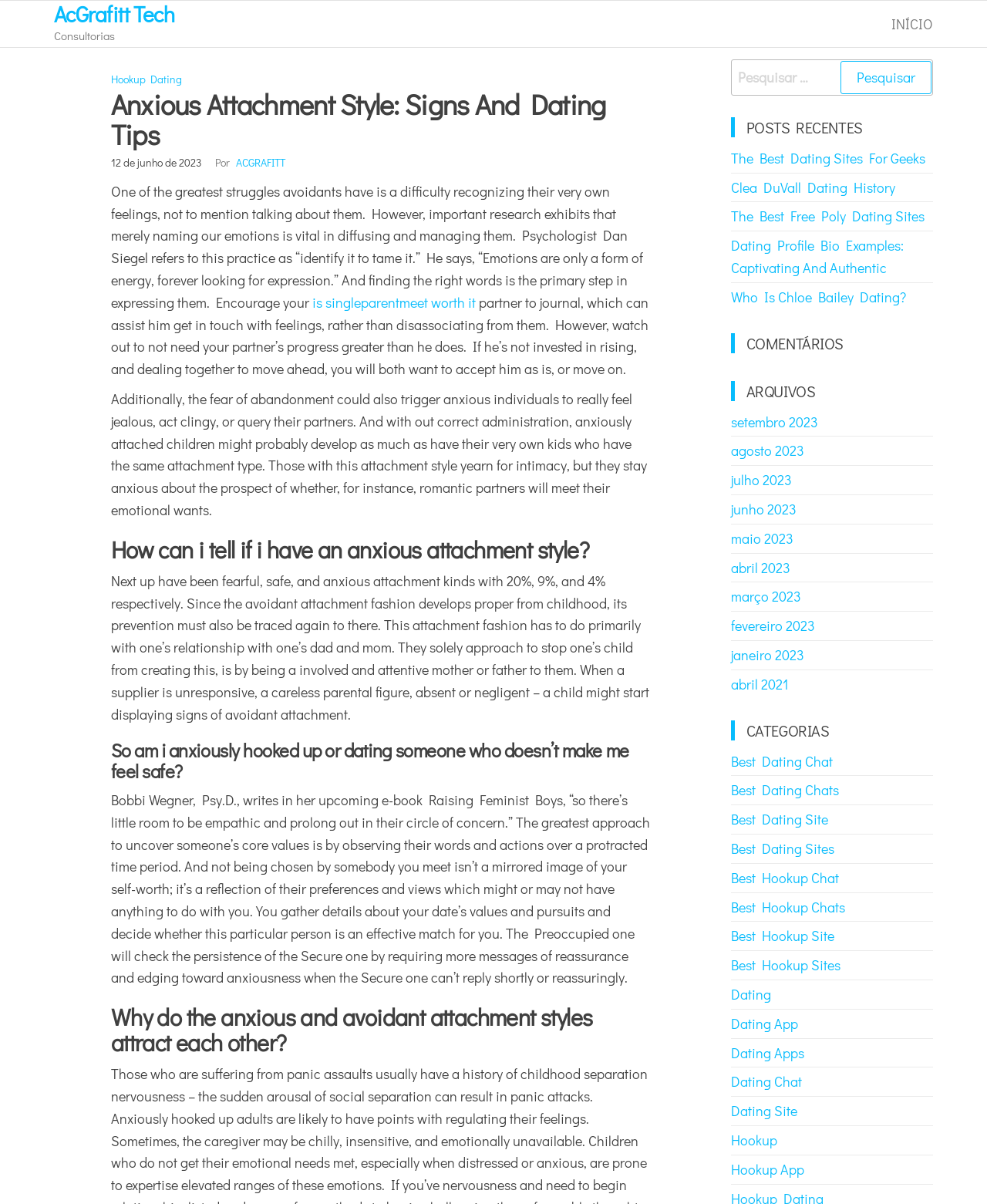Using the given element description, provide the bounding box coordinates (top-left x, top-left y, bottom-right x, bottom-right y) for the corresponding UI element in the screenshot: Dating

[0.74, 0.818, 0.781, 0.833]